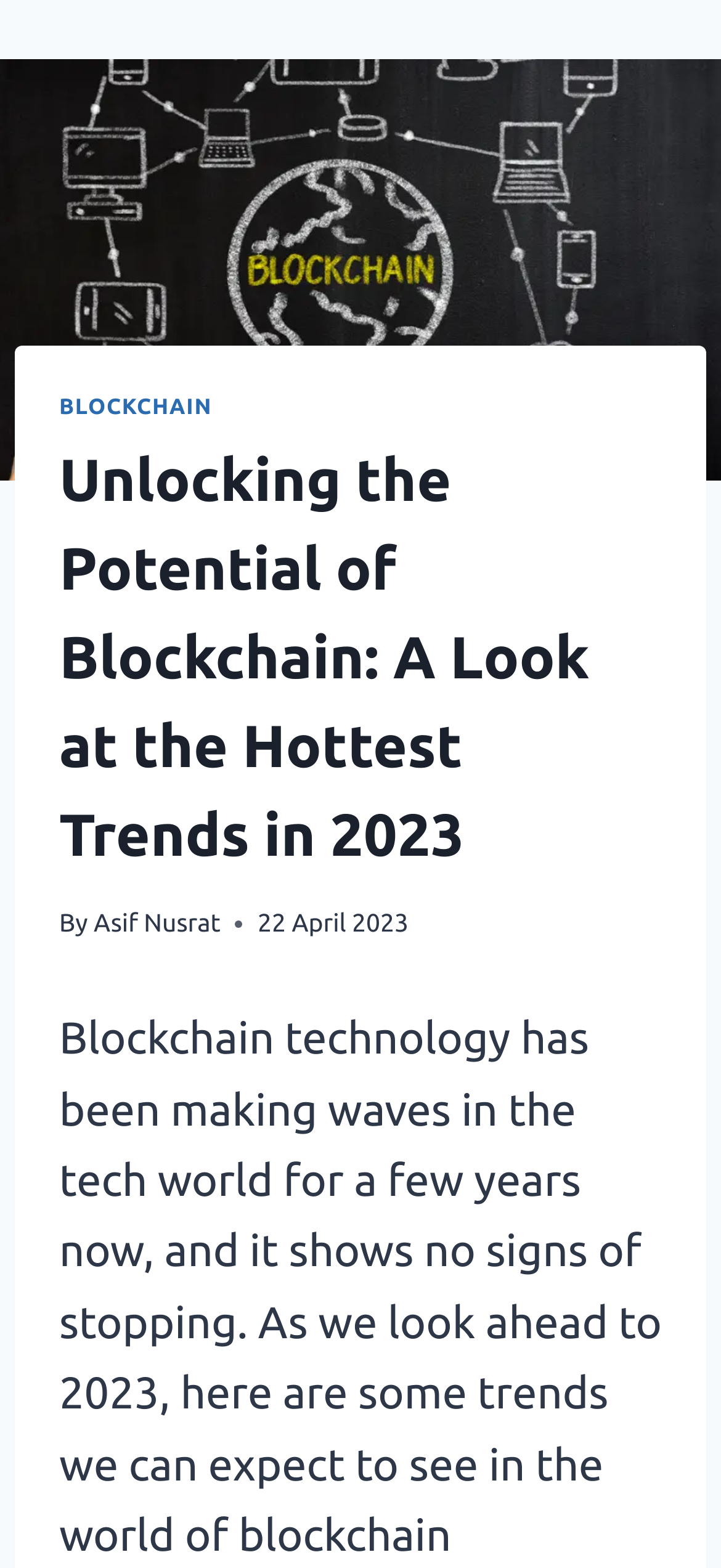Determine the main headline of the webpage and provide its text.

Unlocking the Potential of Blockchain: A Look at the Hottest Trends in 2023